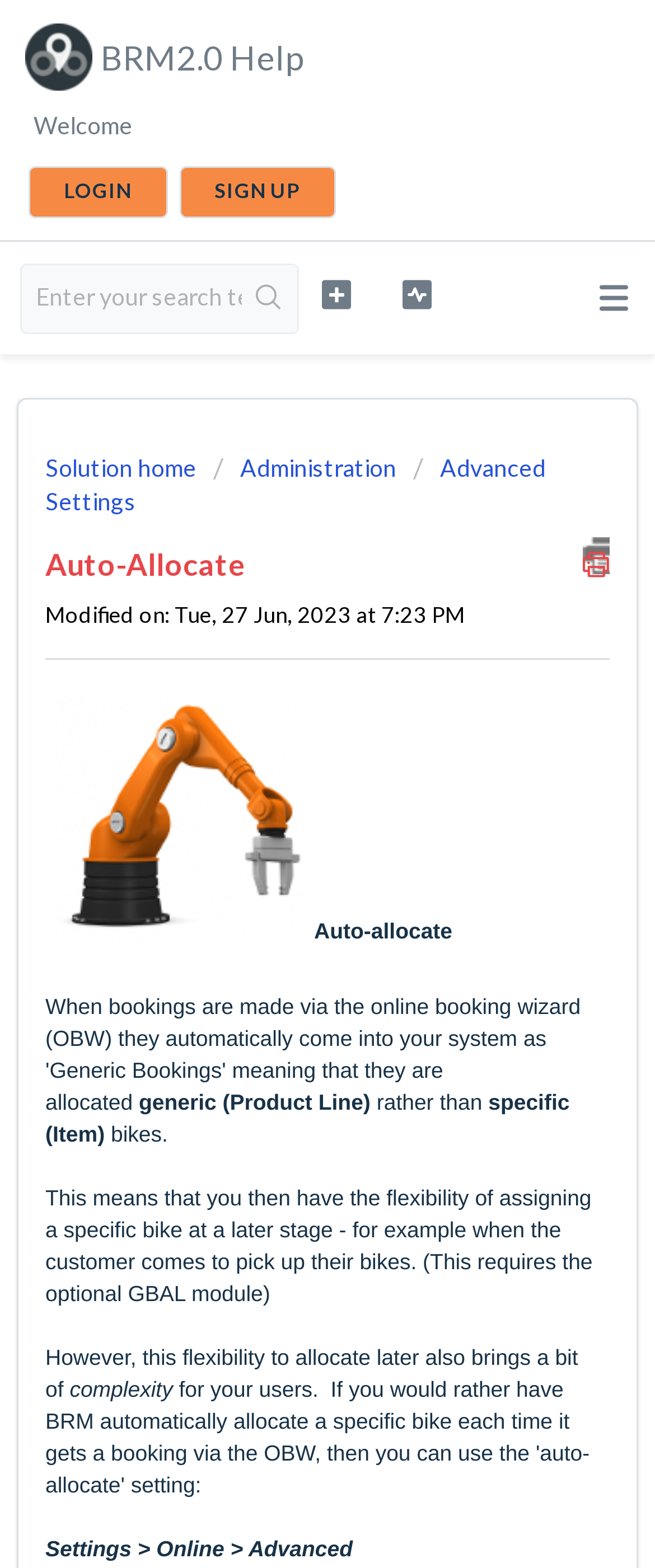Please give a succinct answer to the question in one word or phrase:
What is the heading above the 'Modified on' text?

Auto-Allocate